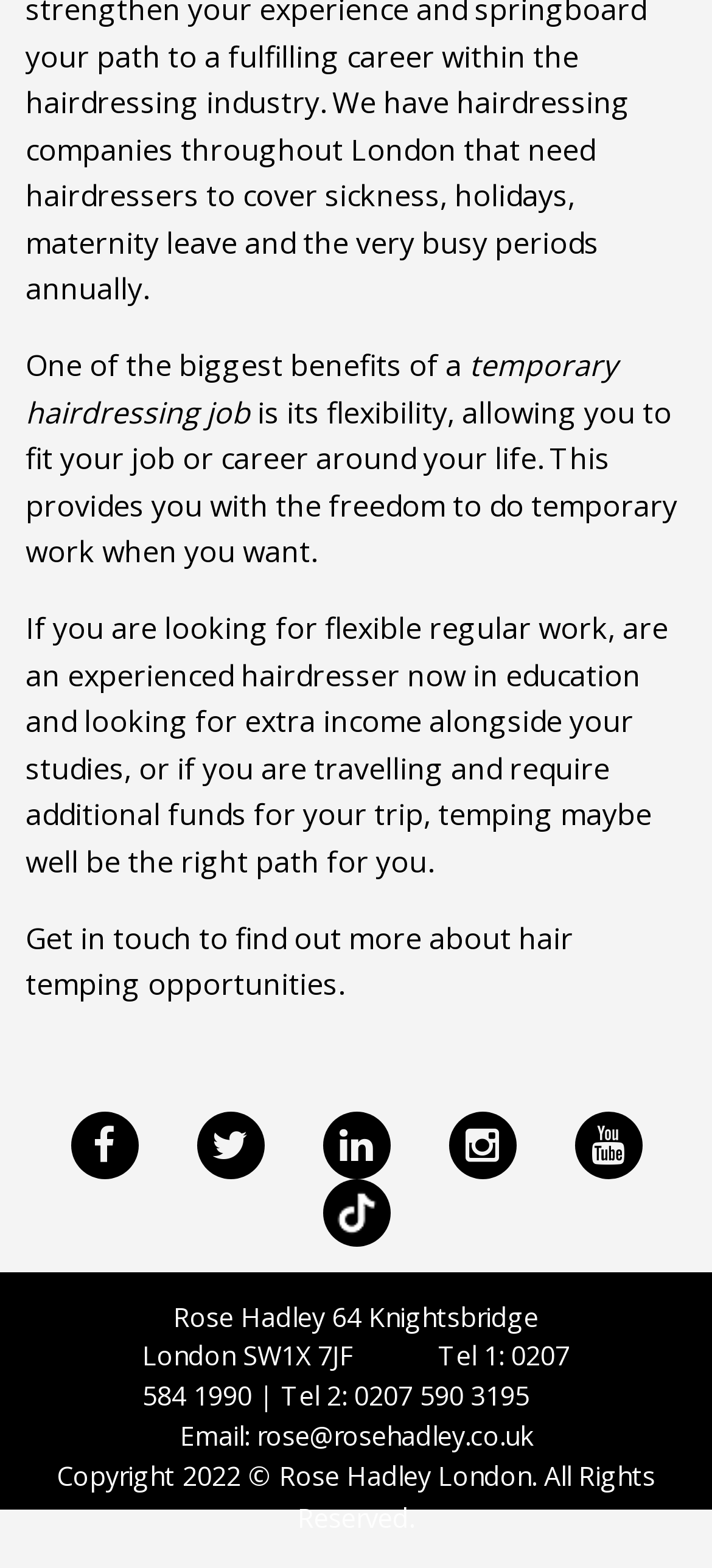What is the year of copyright for Rose Hadley London?
Please use the visual content to give a single word or phrase answer.

2022